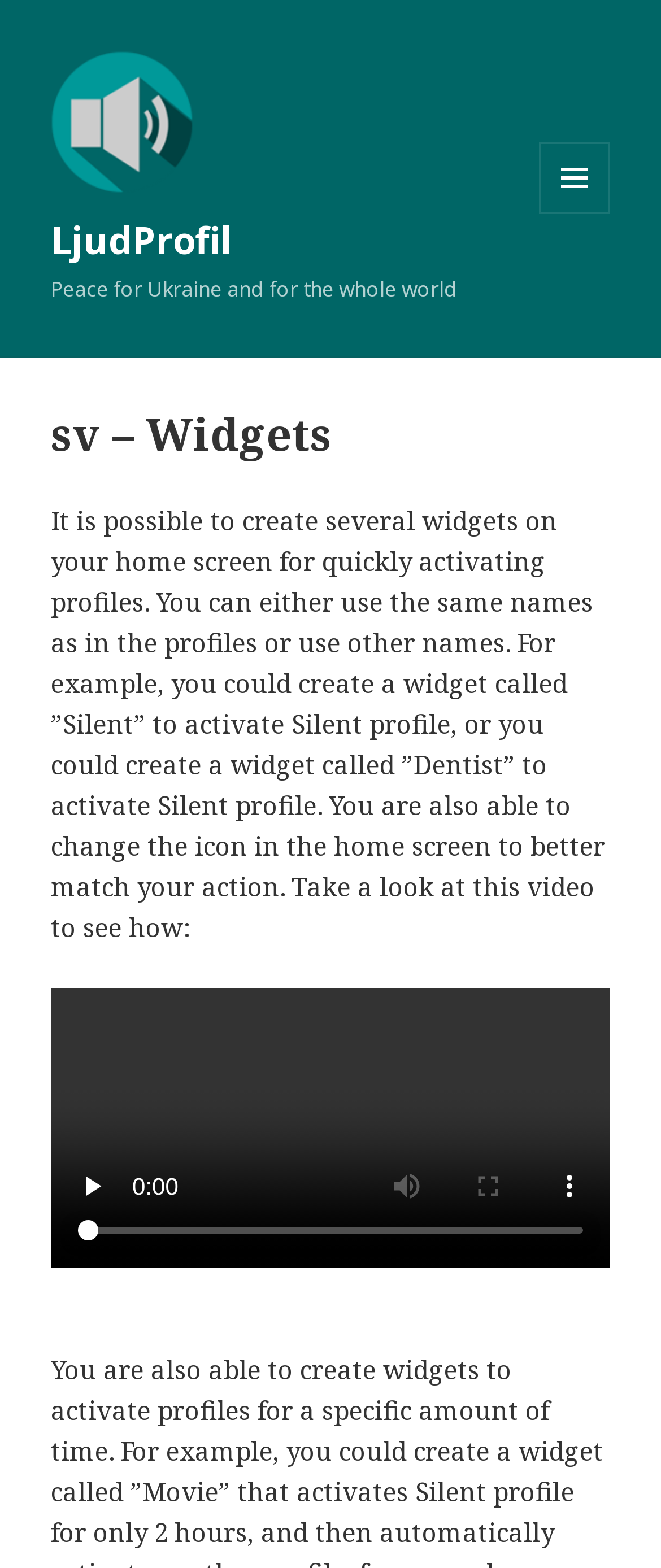What is the button on the top right corner?
Using the image as a reference, give an elaborate response to the question.

The button on the top right corner is a menu button that expands to show options related to menus and widgets, as indicated by the text ' MENY OCH WIDGETS'.